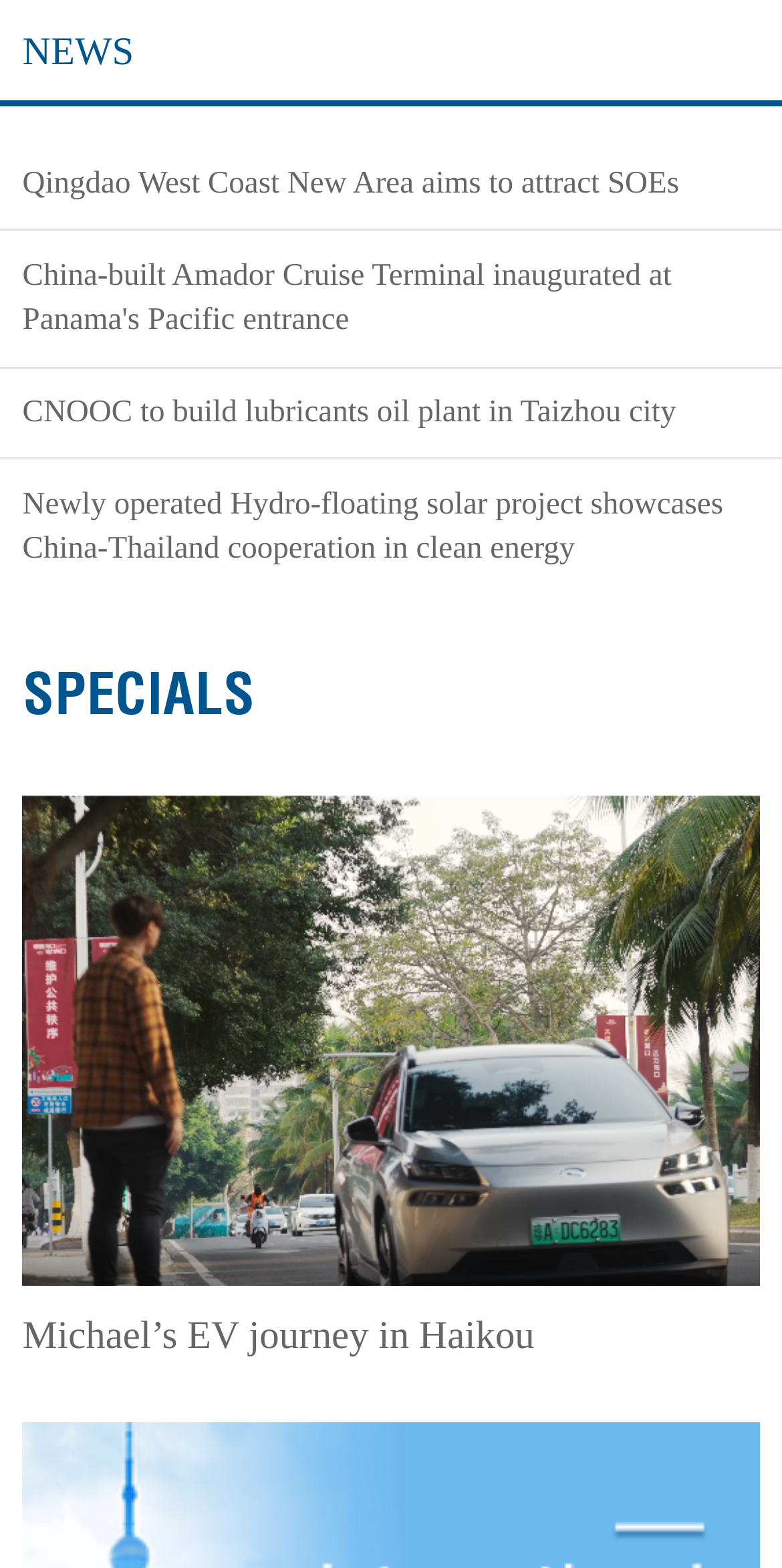From the given element description: "News", find the bounding box for the UI element. Provide the coordinates as four float numbers between 0 and 1, in the order [left, top, right, bottom].

[0.029, 0.021, 0.171, 0.047]